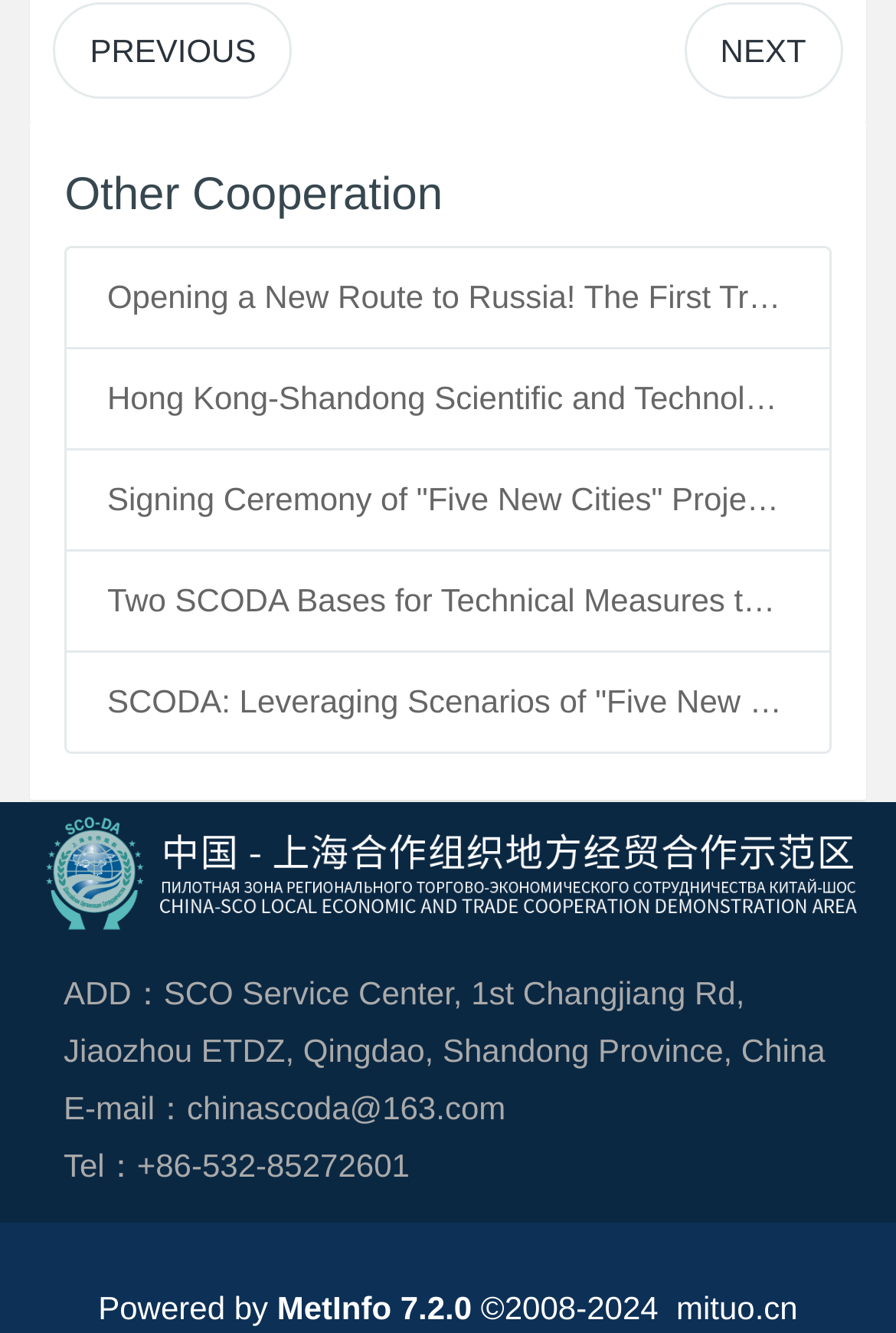Locate the bounding box coordinates of the clickable area needed to fulfill the instruction: "Visit the 'MetInfo 7.2.0' website".

[0.309, 0.966, 0.527, 0.994]